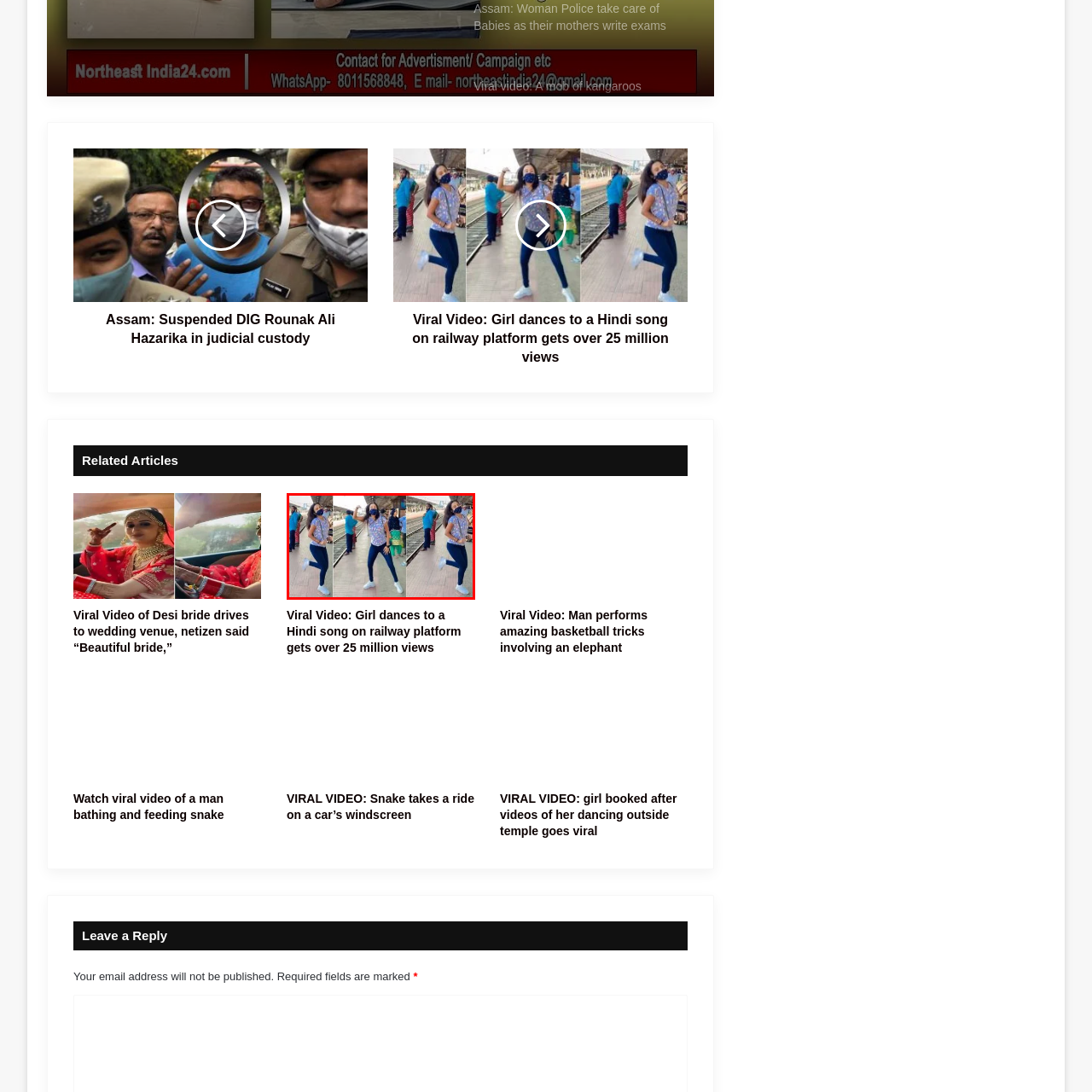Please look at the image within the red bounding box and provide a detailed answer to the following question based on the visual information: What is the woman doing in the image?

The caption describes the scene as a 'lively scene at a railway platform, featuring a young woman joyfully dancing', which clearly indicates that the woman is performing a dance in the image.